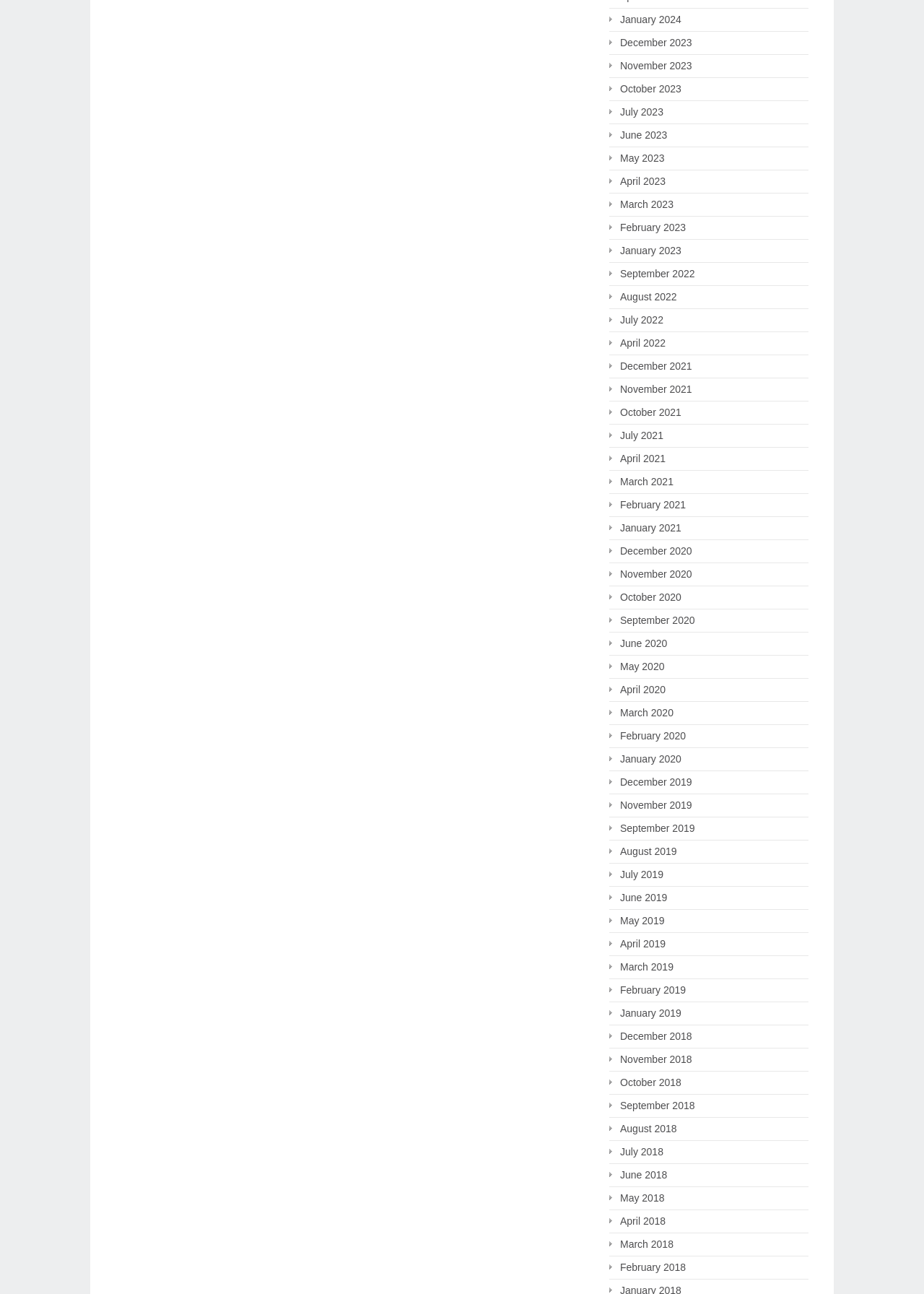Determine the bounding box for the described UI element: "June 2018".

[0.659, 0.901, 0.722, 0.915]